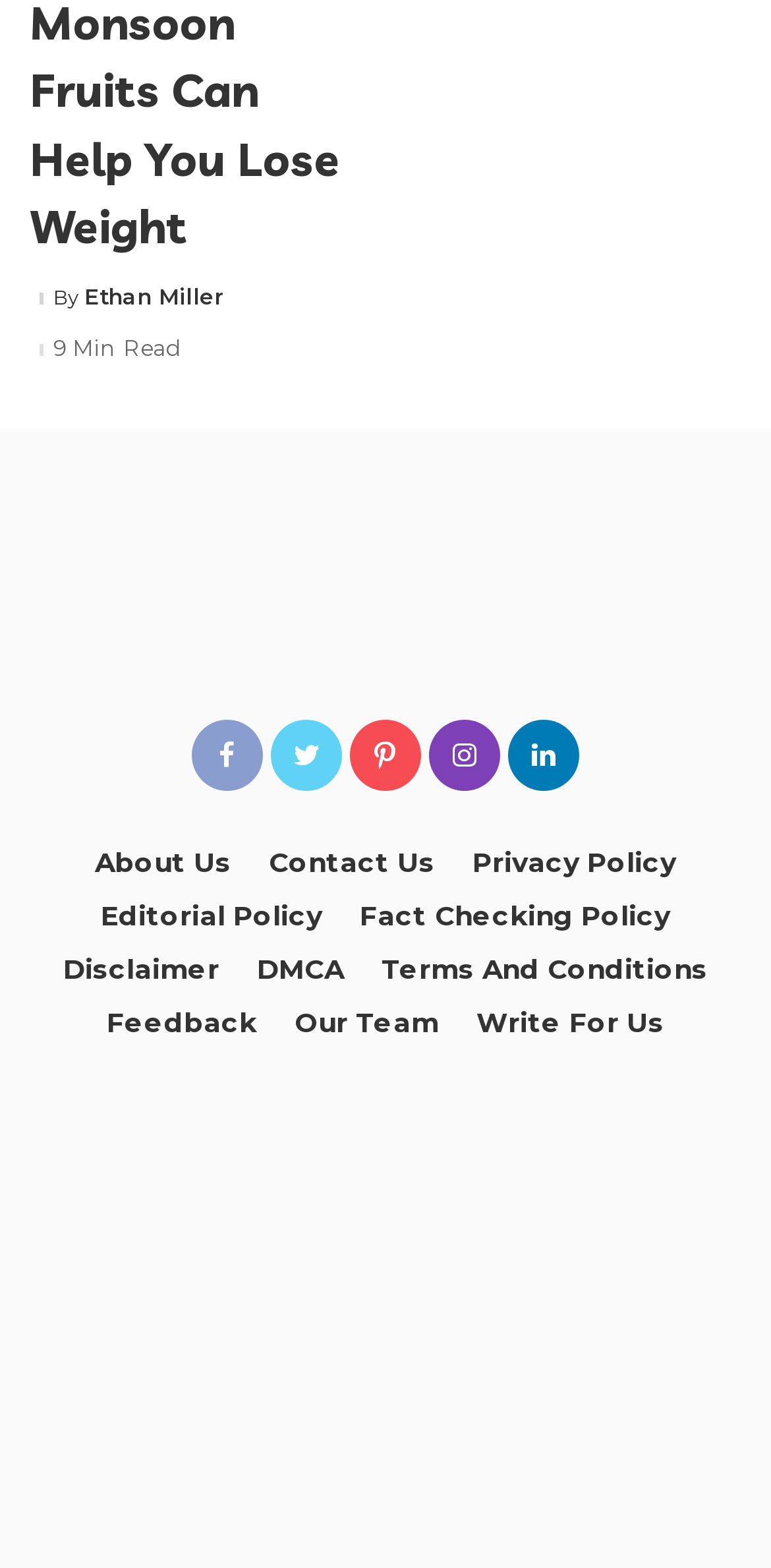Predict the bounding box coordinates for the UI element described as: "title="Twitter"". The coordinates should be four float numbers between 0 and 1, presented as [left, top, right, bottom].

[0.351, 0.459, 0.444, 0.504]